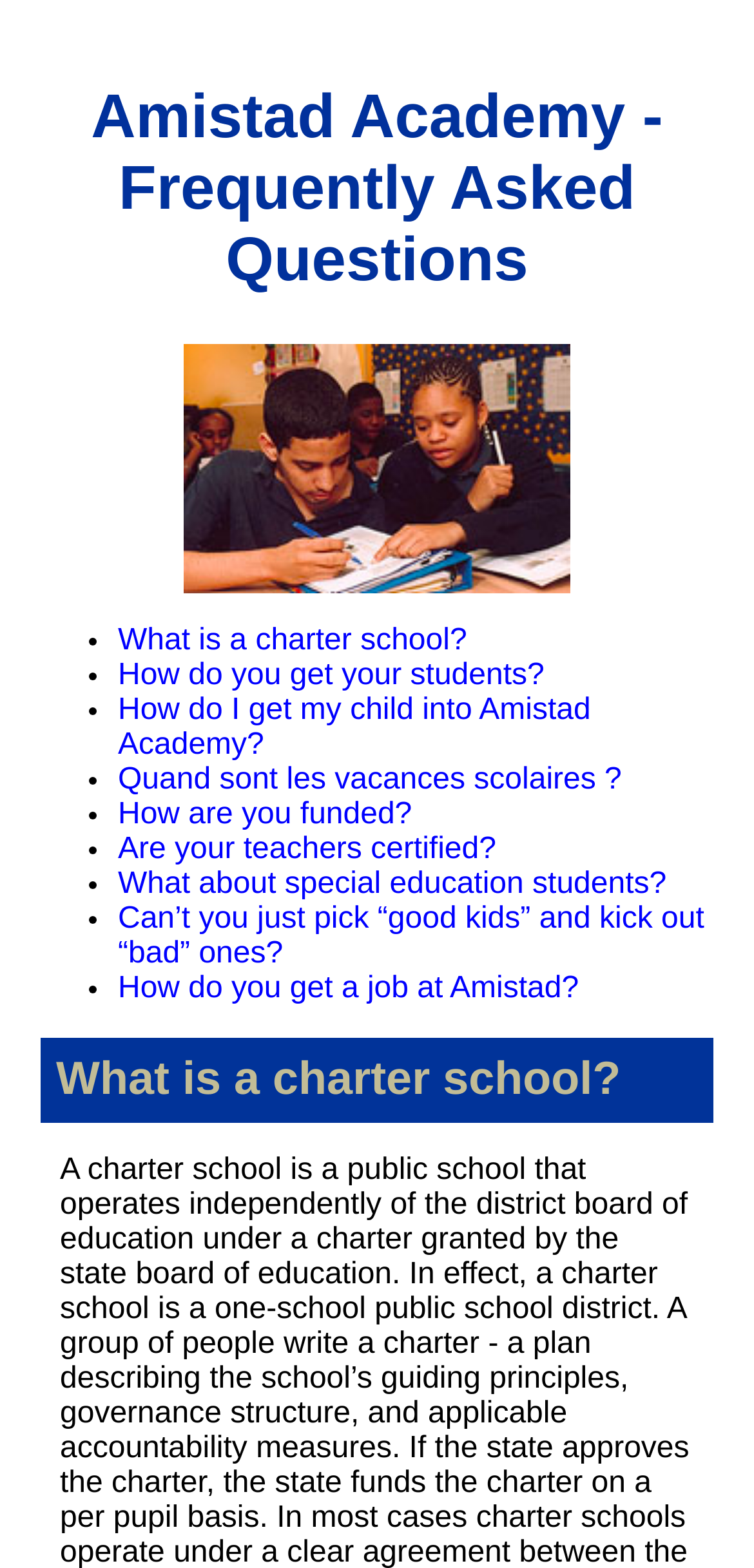Highlight the bounding box coordinates of the region I should click on to meet the following instruction: "Read 'How are you funded?'".

[0.156, 0.509, 0.546, 0.53]